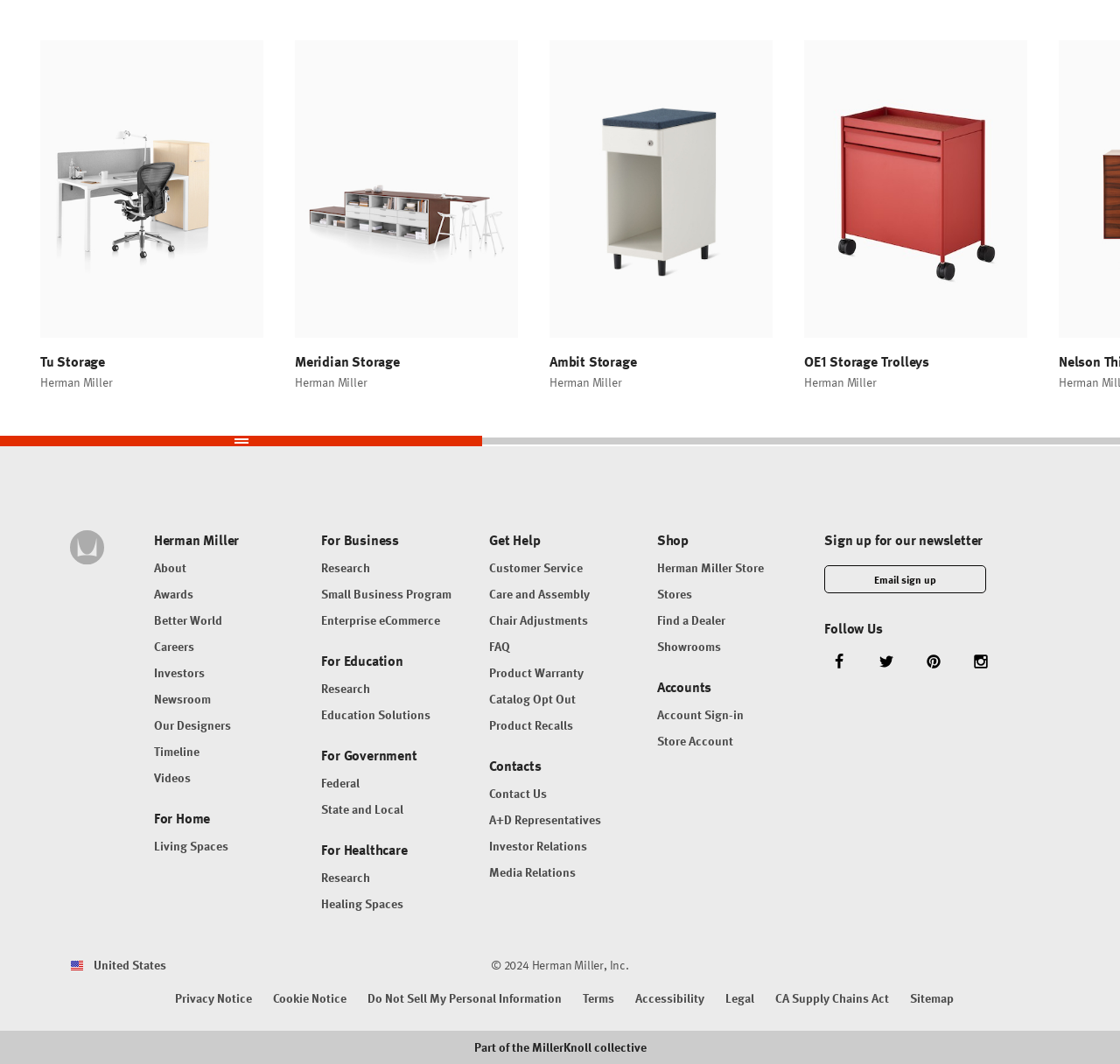Could you please study the image and provide a detailed answer to the question:
What are the categories for which Herman Miller provides solutions?

The categories can be found in the headings 'For Home', 'For Business', 'For Education', 'For Government', and 'For Healthcare' which are located in the middle section of the webpage. These headings are followed by links to specific solutions and research pages.